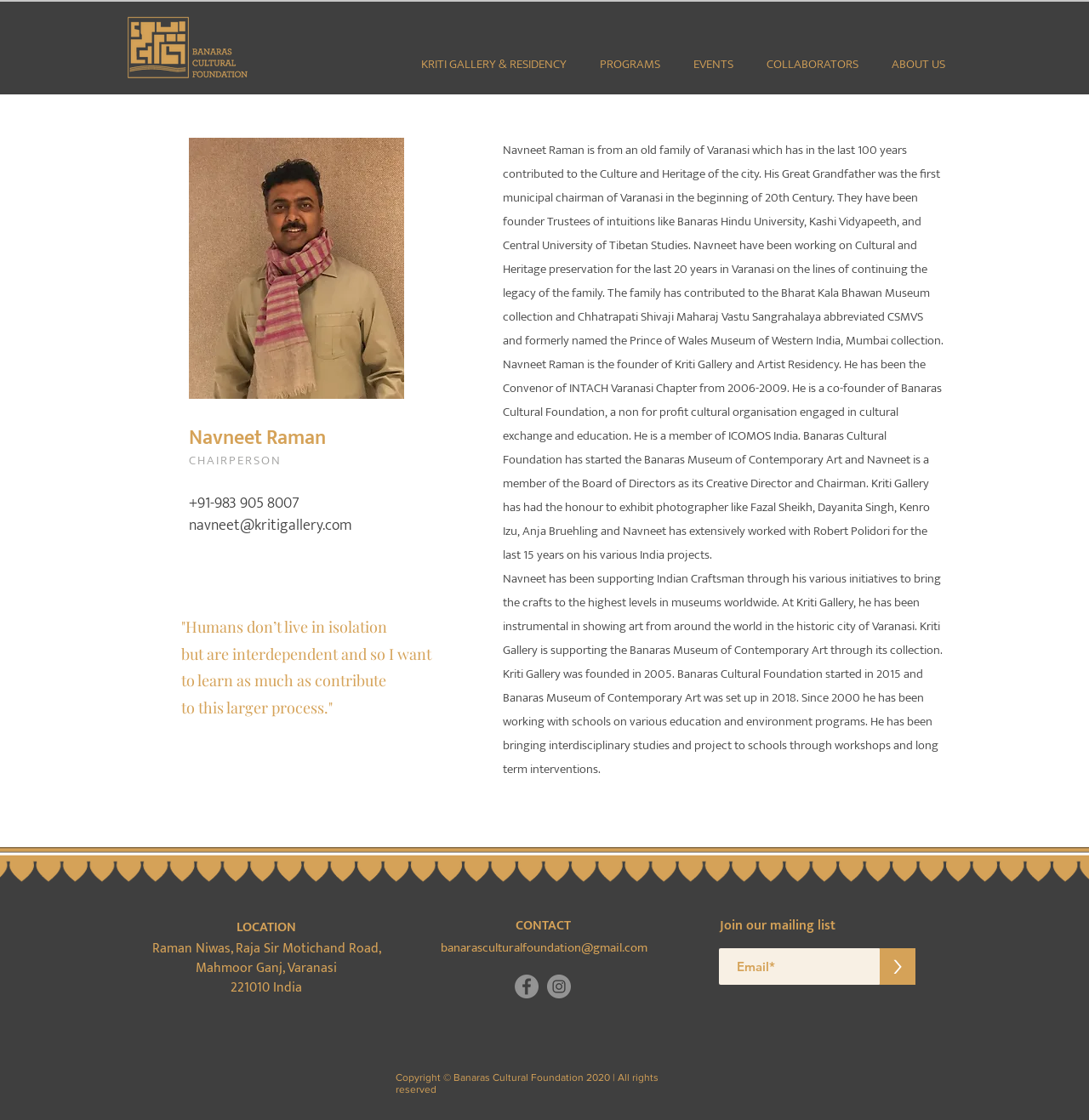Specify the bounding box coordinates of the area that needs to be clicked to achieve the following instruction: "Join the mailing list".

[0.808, 0.847, 0.841, 0.88]